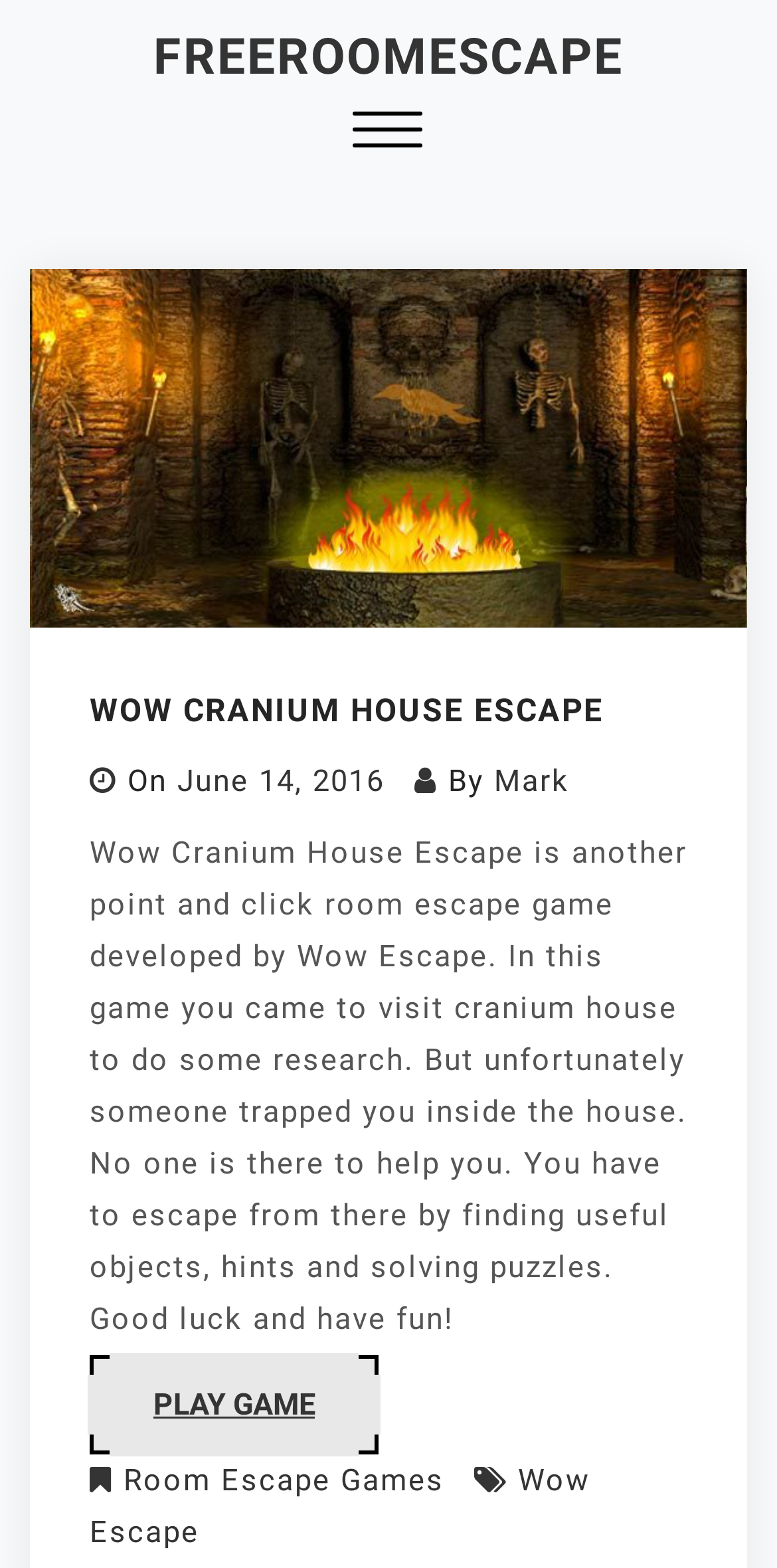Please predict the bounding box coordinates of the element's region where a click is necessary to complete the following instruction: "Check the game details". The coordinates should be represented by four float numbers between 0 and 1, i.e., [left, top, right, bottom].

[0.115, 0.532, 0.885, 0.853]